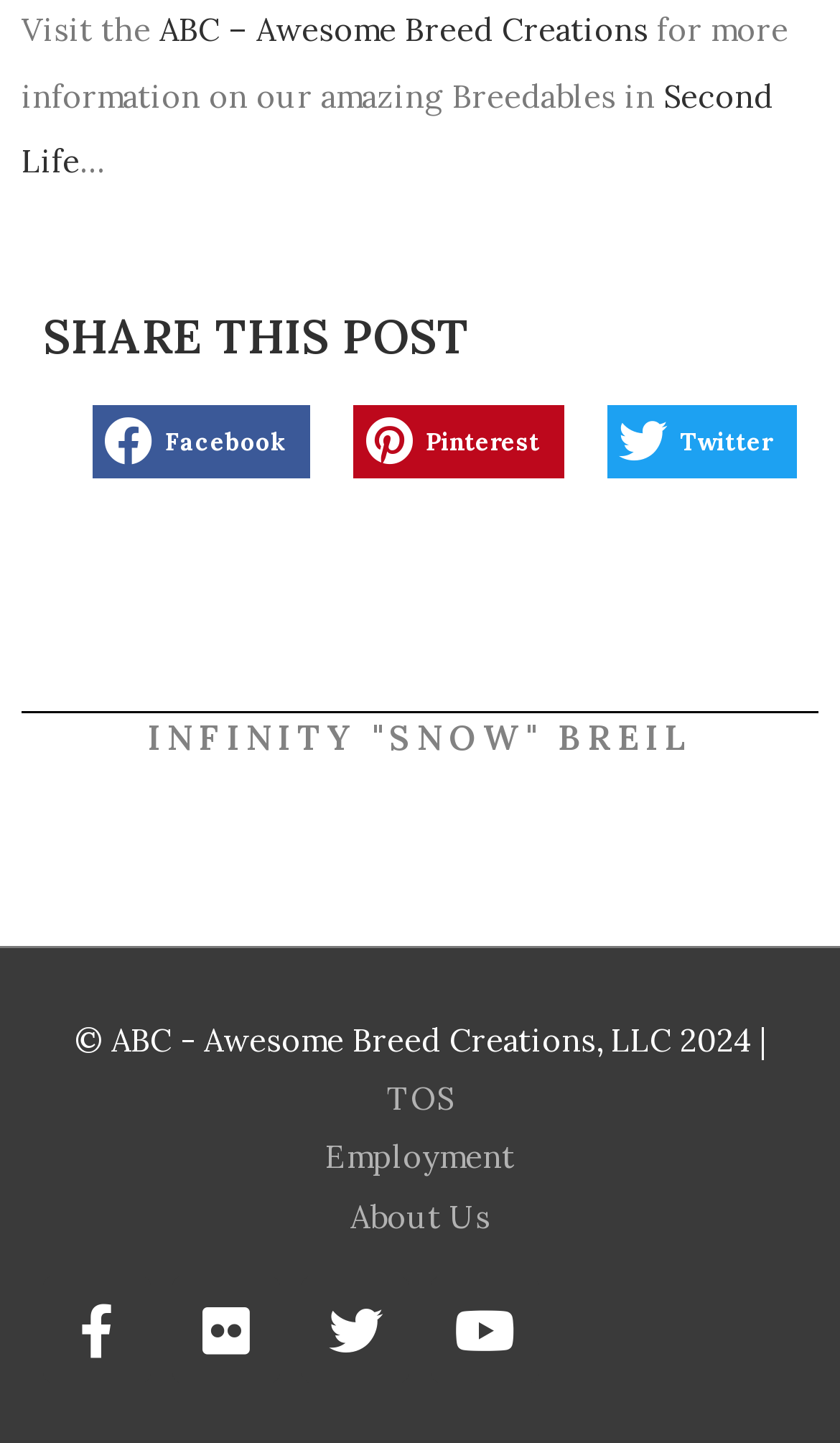How many links are available in the footer section?
Carefully analyze the image and provide a thorough answer to the question.

There are four links available in the footer section, which are 'TOS', 'Employment', 'About Us', and the social media links.